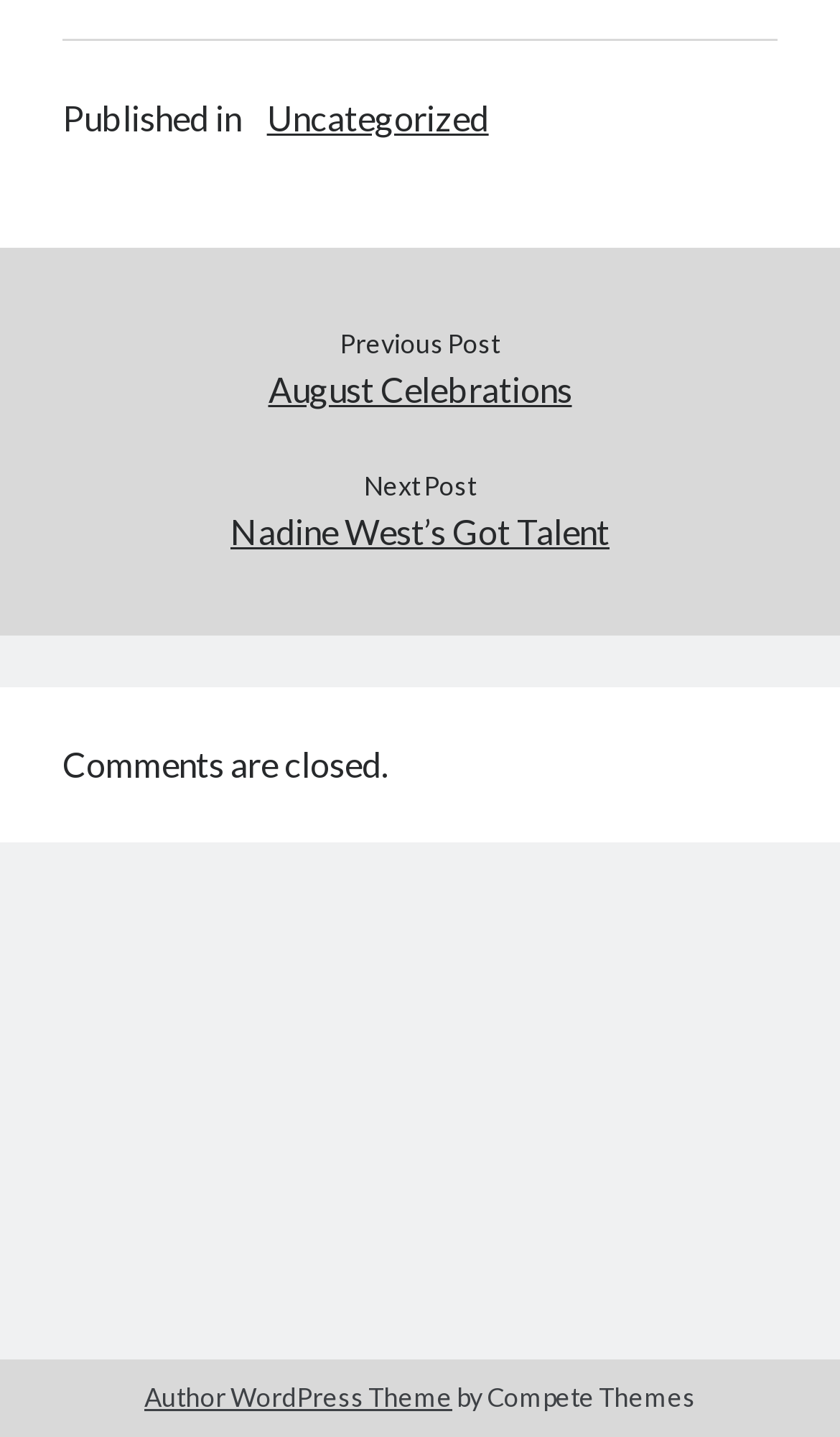Please locate the bounding box coordinates of the element that needs to be clicked to achieve the following instruction: "View posts from Uncategorized category". The coordinates should be four float numbers between 0 and 1, i.e., [left, top, right, bottom].

[0.318, 0.064, 0.582, 0.1]